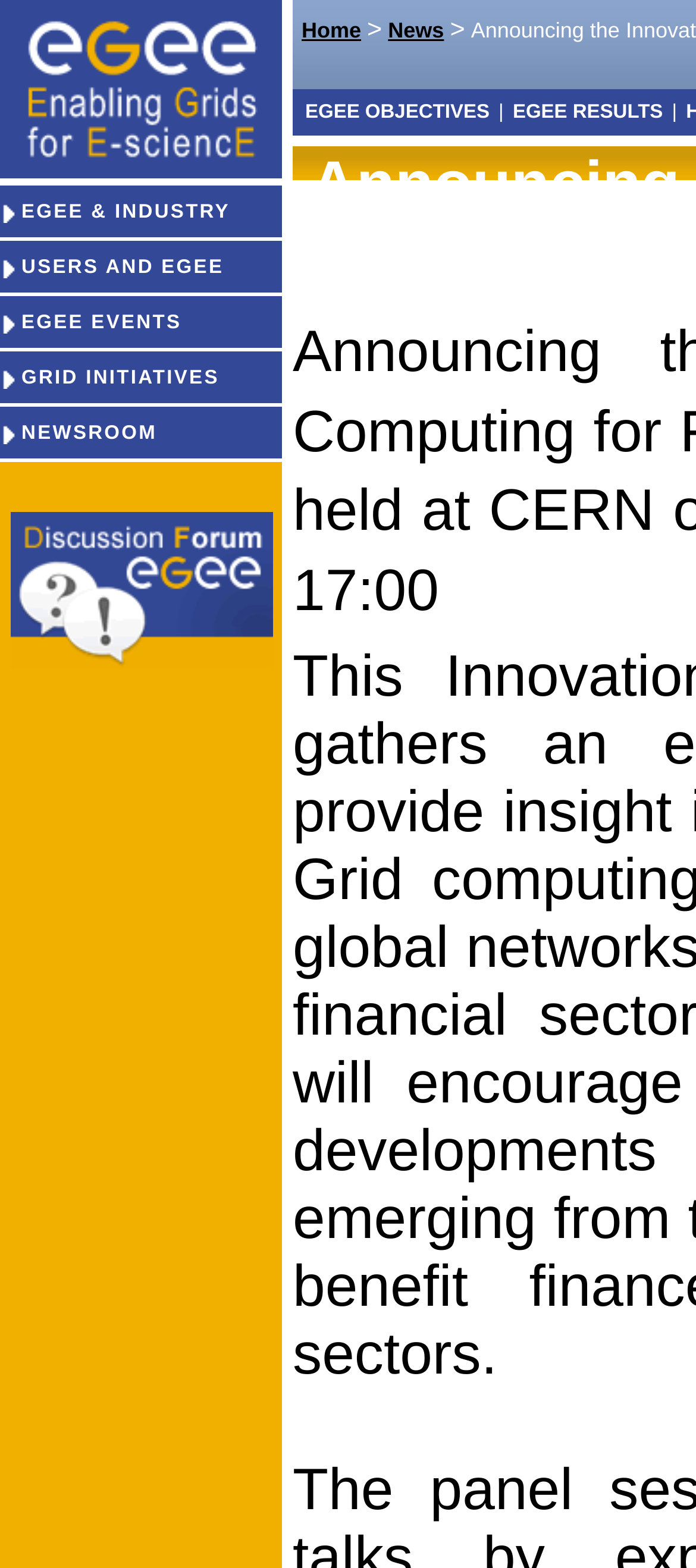Please find the bounding box coordinates of the element that needs to be clicked to perform the following instruction: "Collapse EGEE & INDUSTRY". The bounding box coordinates should be four float numbers between 0 and 1, represented as [left, top, right, bottom].

[0.0, 0.129, 0.331, 0.142]